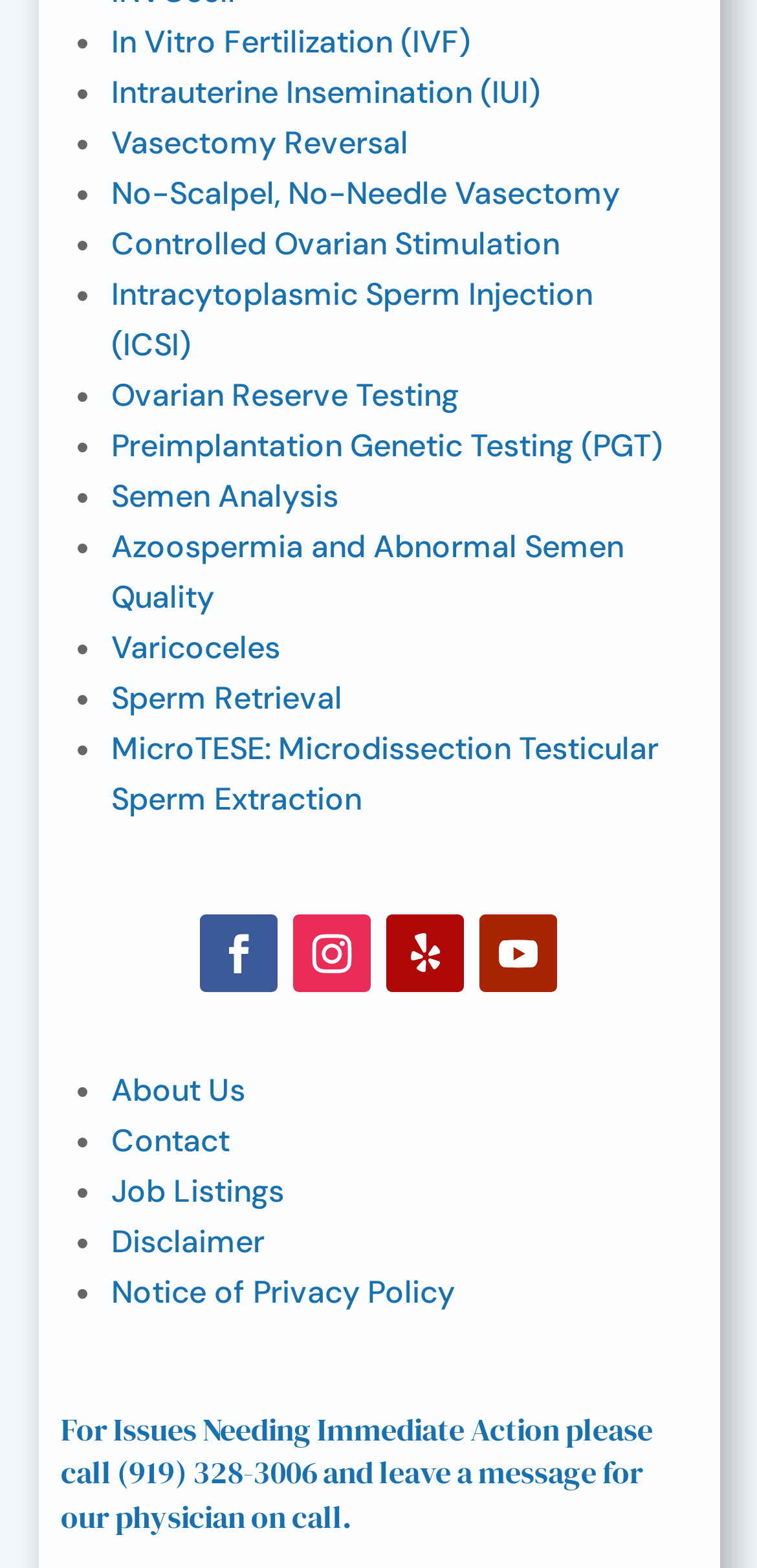How many social media links are there?
Please analyze the image and answer the question with as much detail as possible.

I looked at the links with social media icons, namely '', '', '', and '', and found 4 social media links.